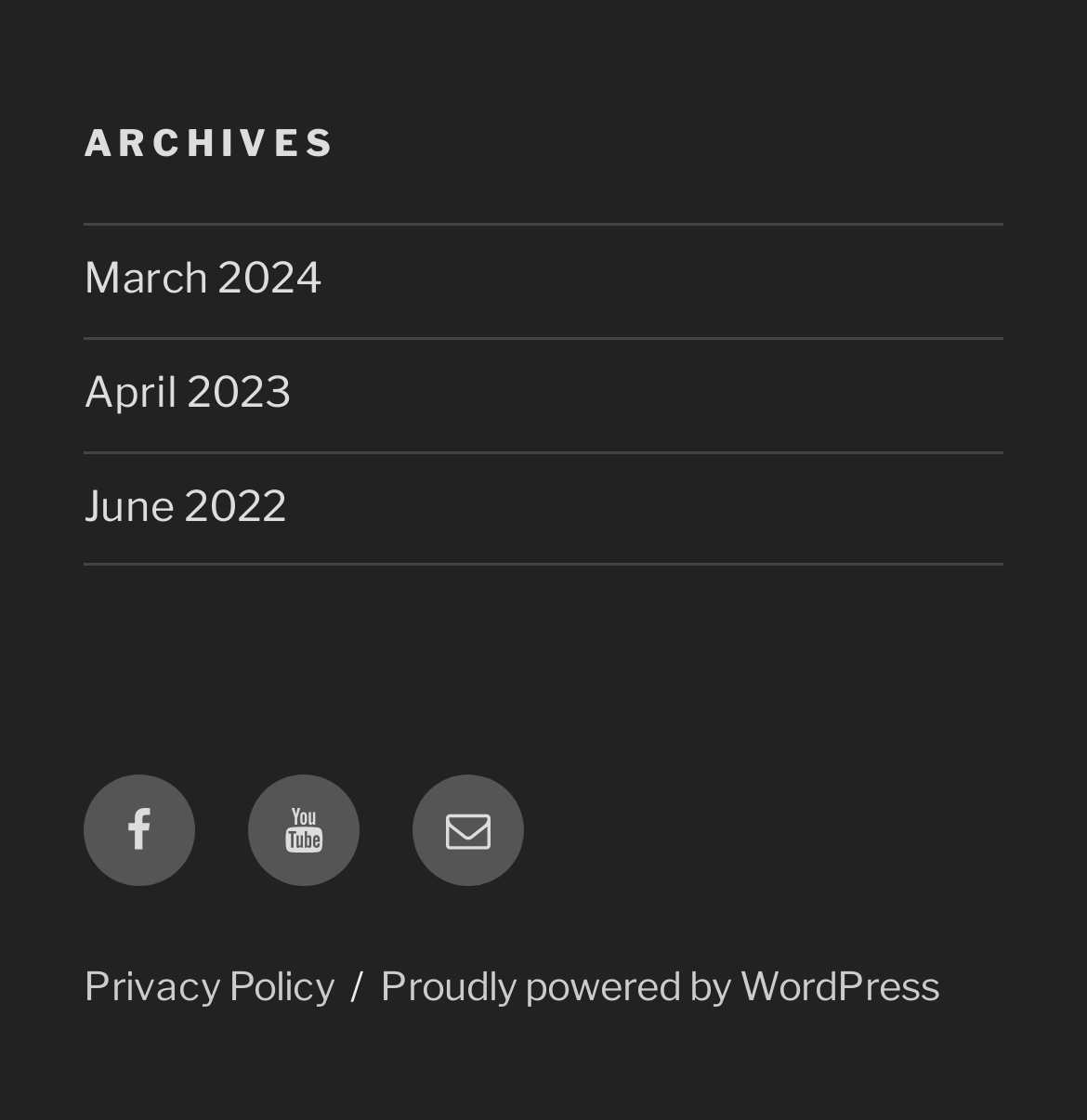Based on the image, provide a detailed and complete answer to the question: 
What is the first archive month listed?

By examining the navigation element 'Archives', we can see that the first link listed is 'March 2024', which indicates that it is the first archive month.